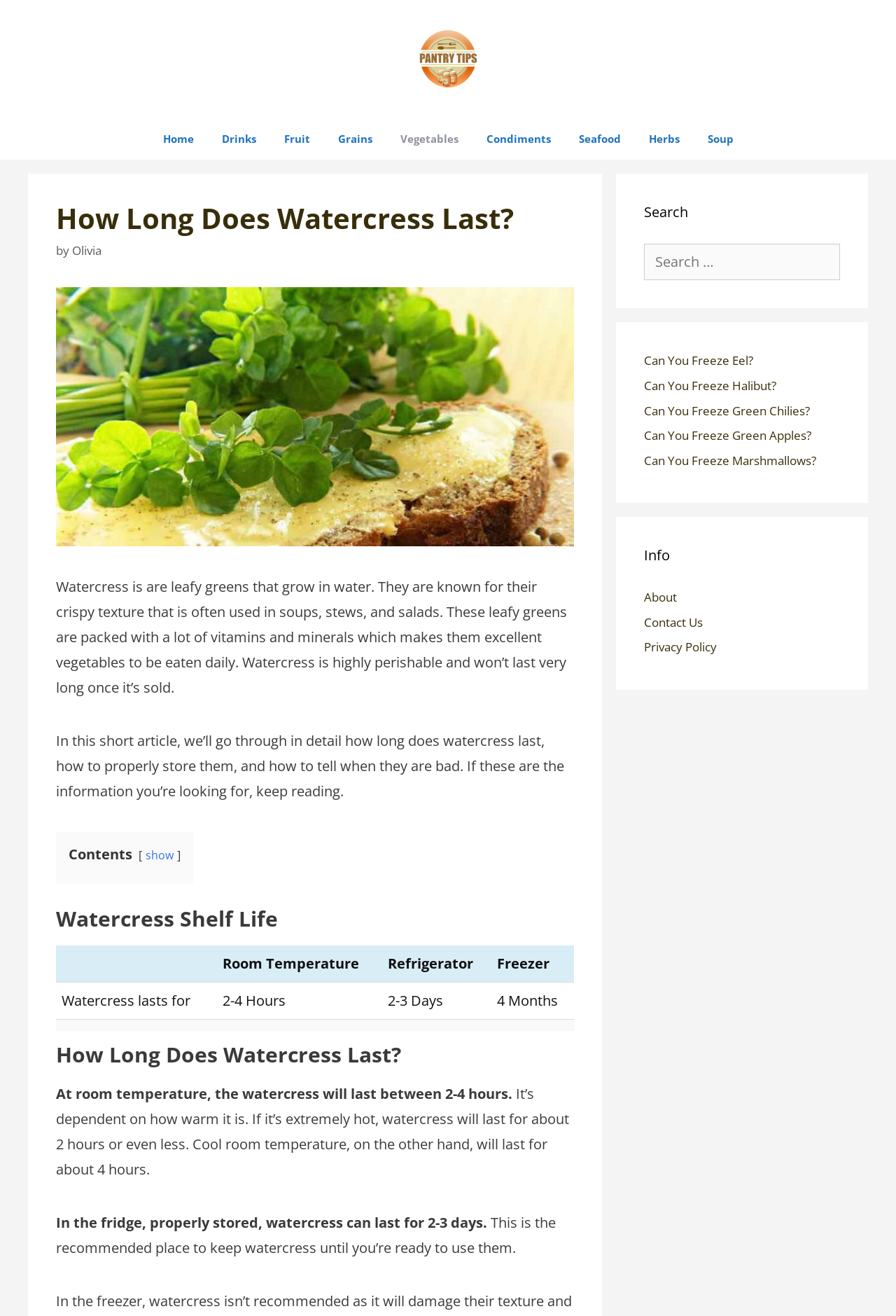How long does watercress last at room temperature?
Refer to the image and provide a thorough answer to the question.

According to the webpage, watercress will last between 2-4 hours at room temperature, depending on how warm it is. If it's extremely hot, watercress will last for about 2 hours or even less, while cool room temperature will last for about 4 hours.